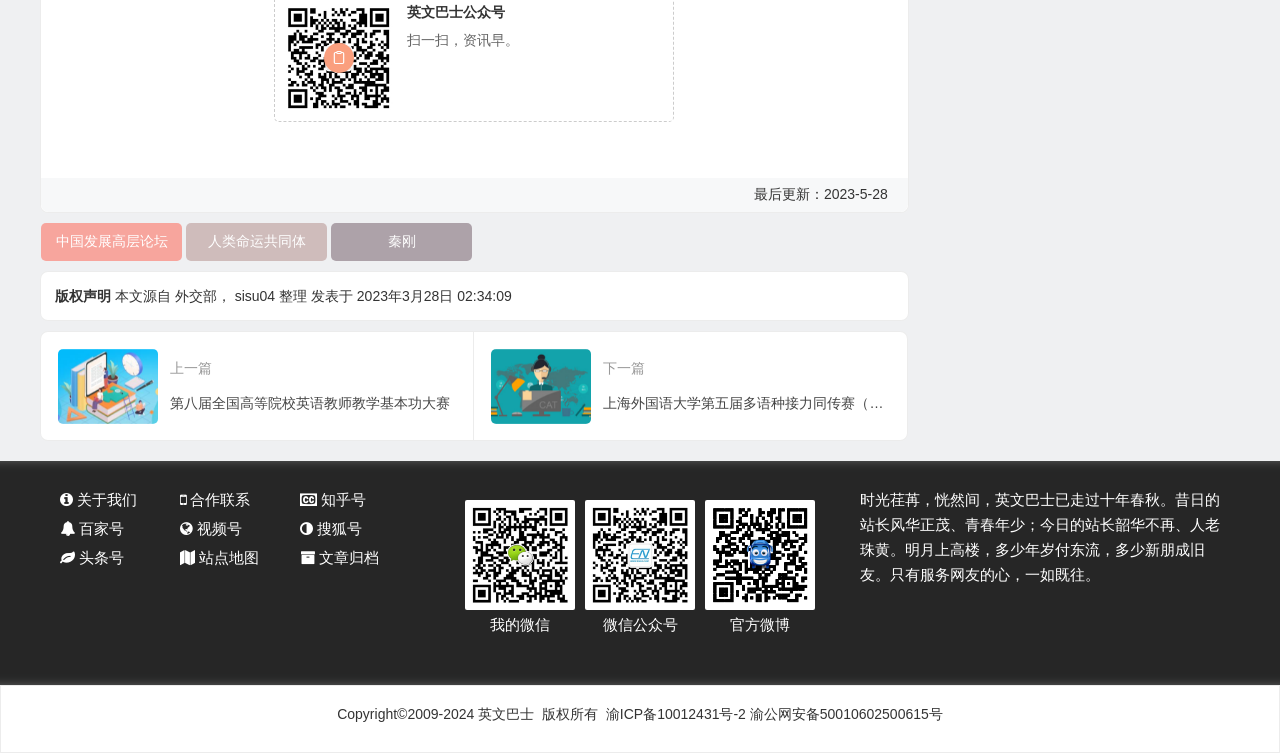What is the name of the public account?
Based on the visual details in the image, please answer the question thoroughly.

The question is asking for the name of the public account, which can be found in the StaticText element with the text '英文巴士公众号' at coordinates [0.318, 0.005, 0.394, 0.027]. This text is located near the top of the webpage and is likely to be the name of the public account.